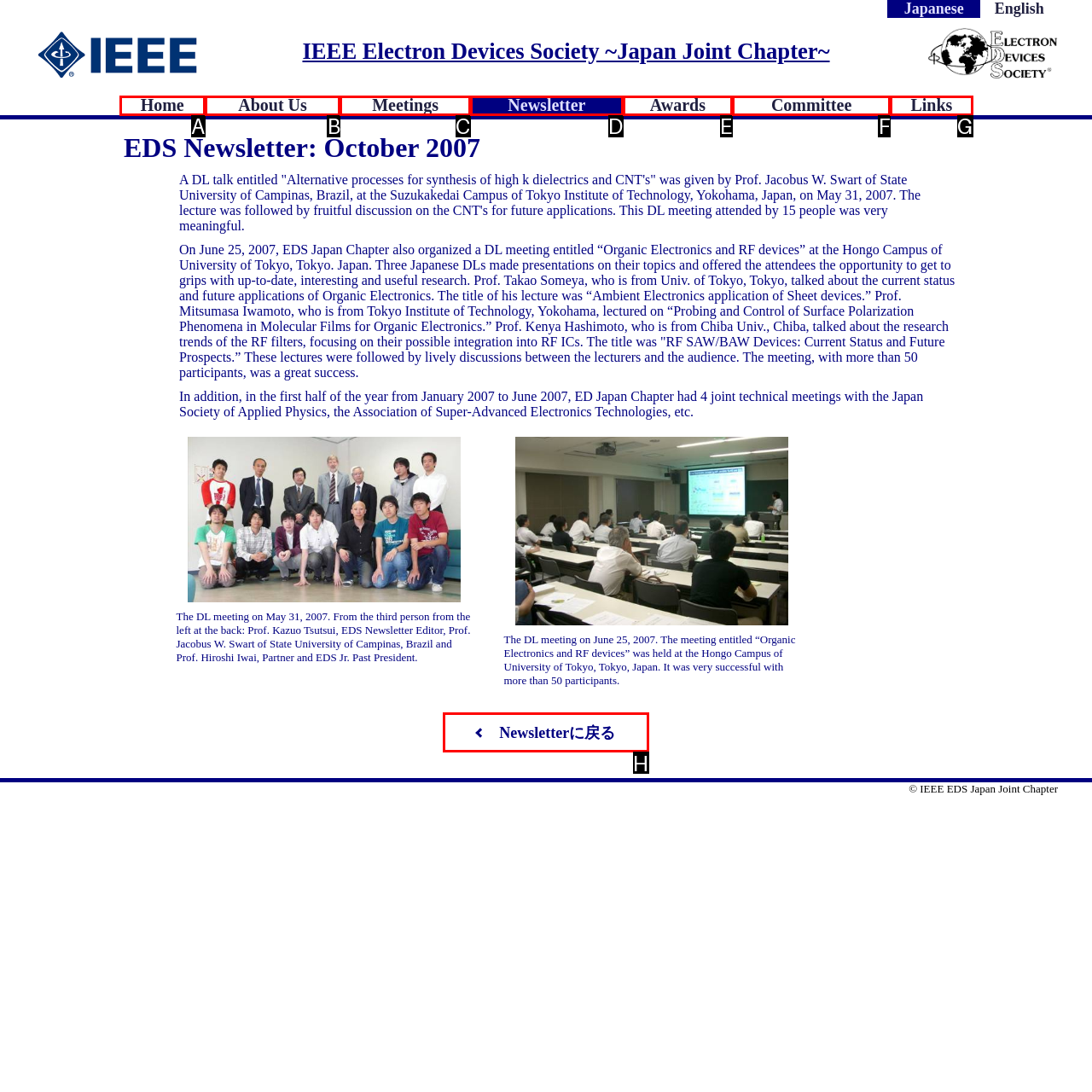Which lettered option should be clicked to achieve the task: Return to Newsletter? Choose from the given choices.

H